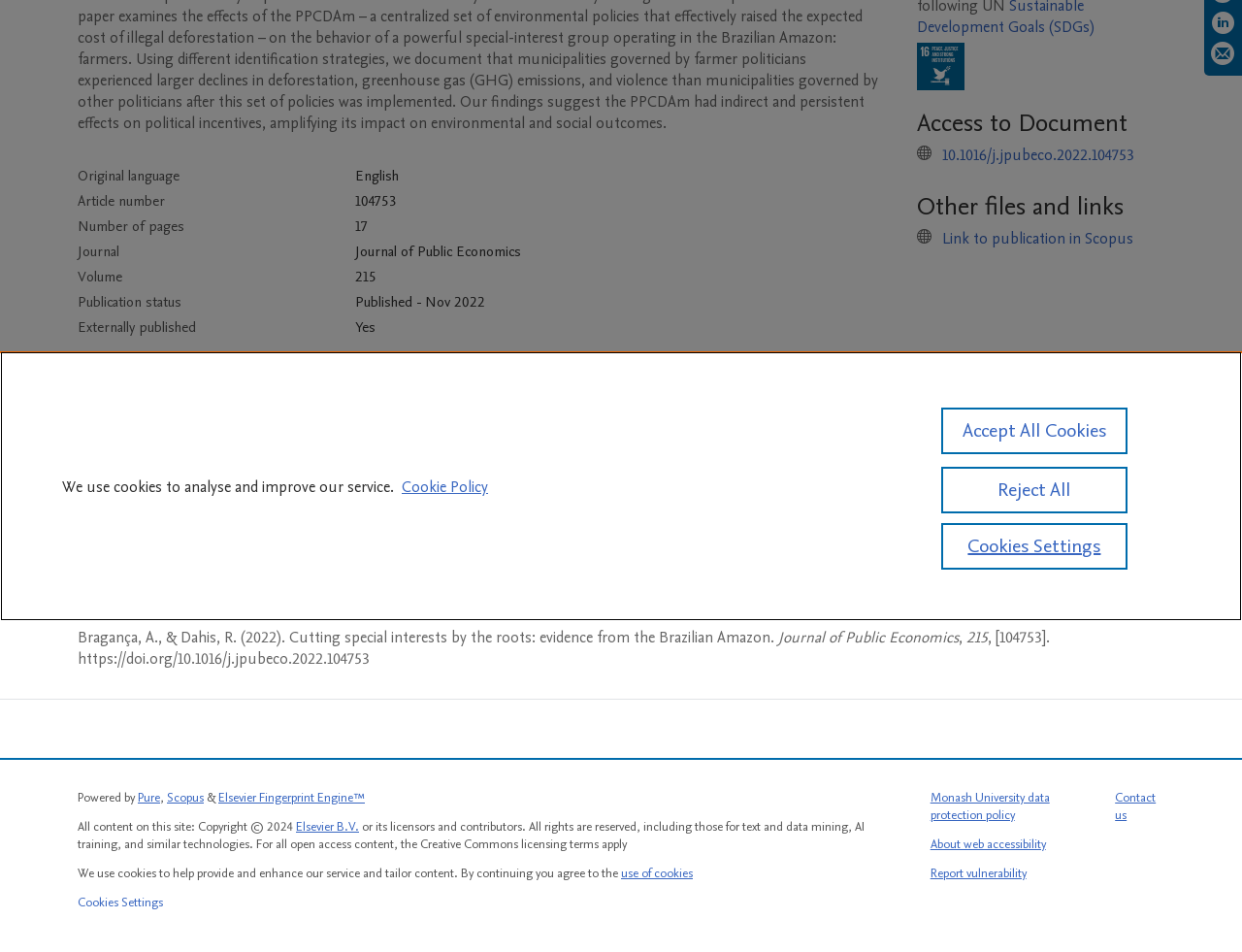Using the given description, provide the bounding box coordinates formatted as (top-left x, top-left y, bottom-right x, bottom-right y), with all values being floating point numbers between 0 and 1. Description: About web accessibility

[0.749, 0.877, 0.842, 0.896]